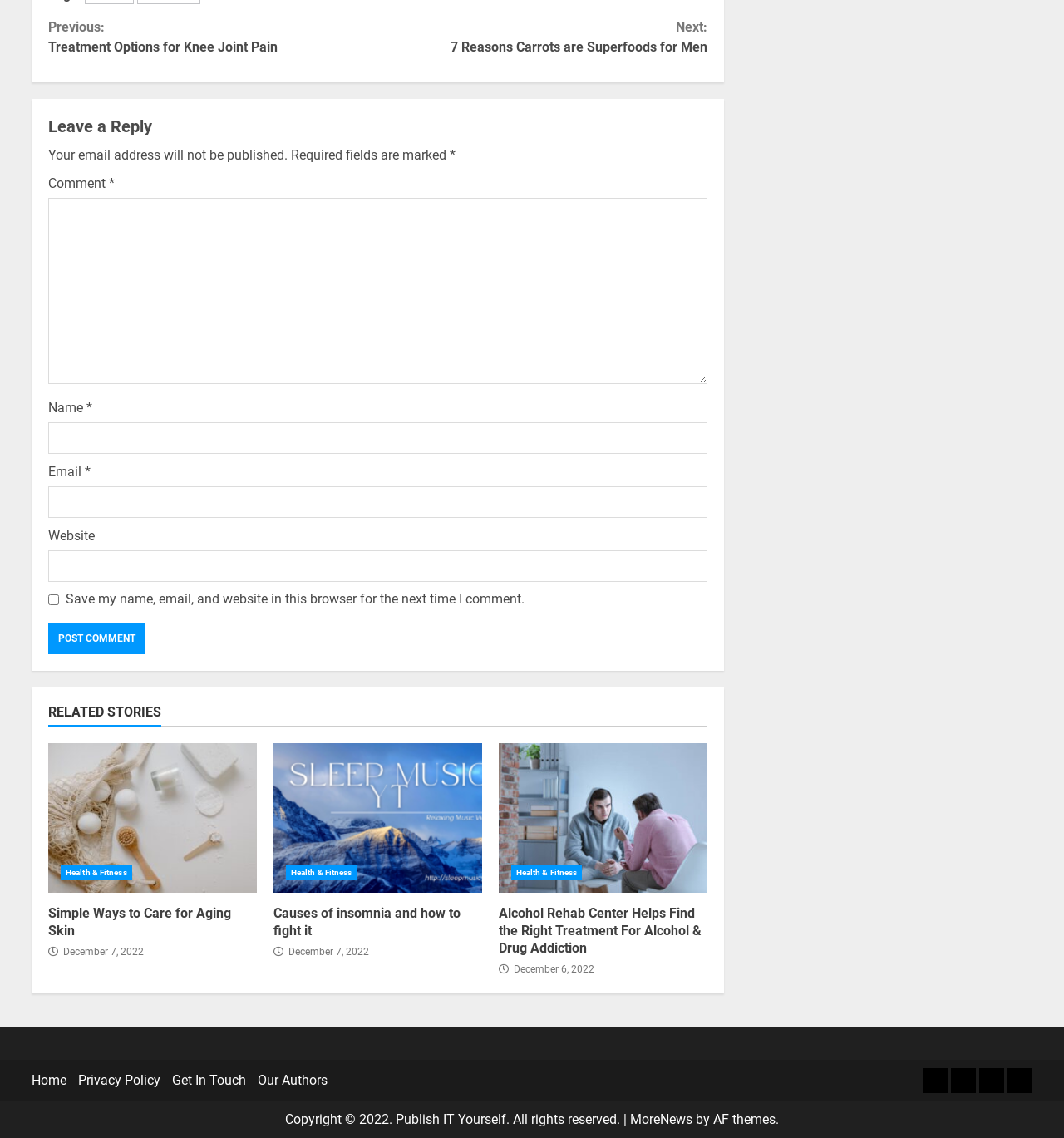Locate and provide the bounding box coordinates for the HTML element that matches this description: "parent_node: Email * aria-describedby="email-notes" name="email"".

[0.045, 0.427, 0.665, 0.455]